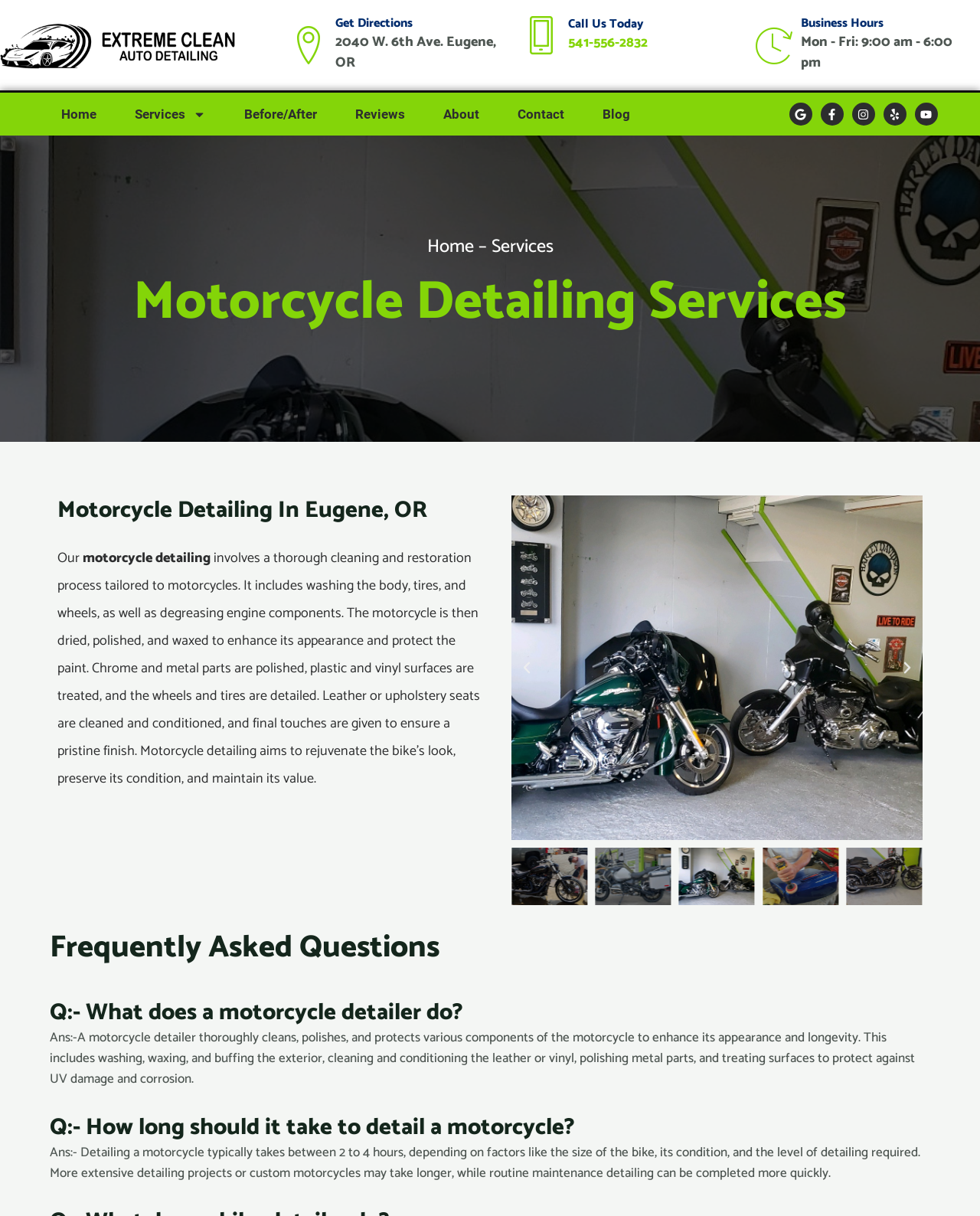Locate the bounding box coordinates of the element I should click to achieve the following instruction: "Check the business hours".

[0.817, 0.025, 0.972, 0.061]